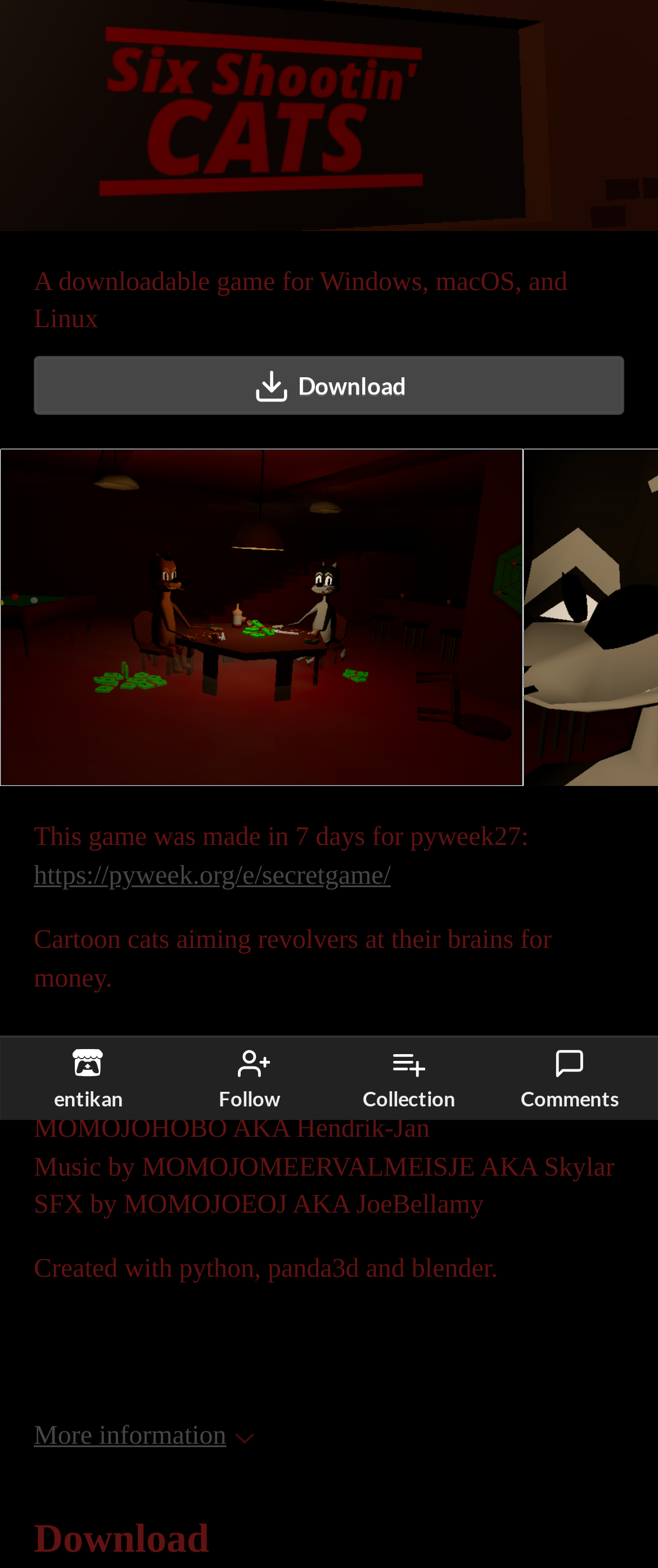What platforms is the game available on?
Please provide a single word or phrase in response based on the screenshot.

Windows, macOS, and Linux